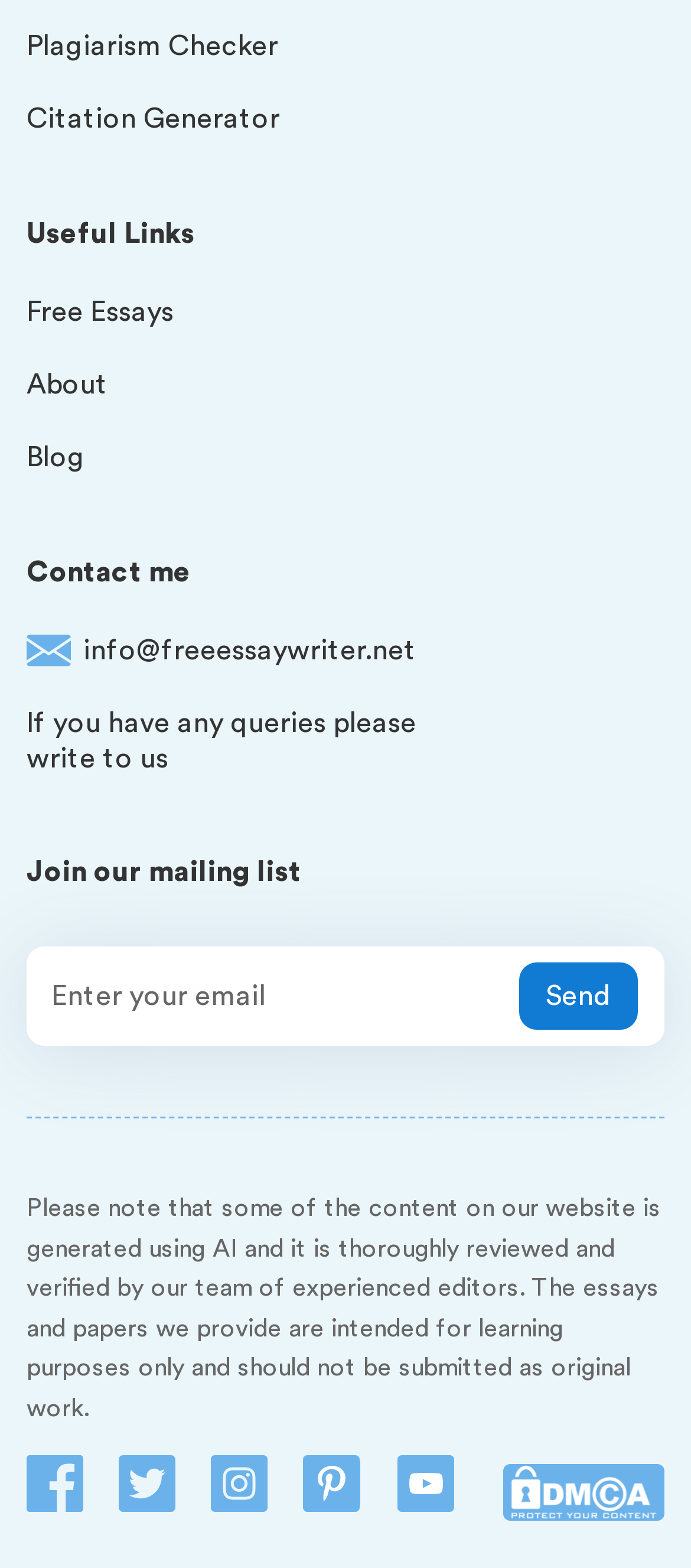How many social media platforms are linked at the bottom of the webpage?
Refer to the image and respond with a one-word or short-phrase answer.

5